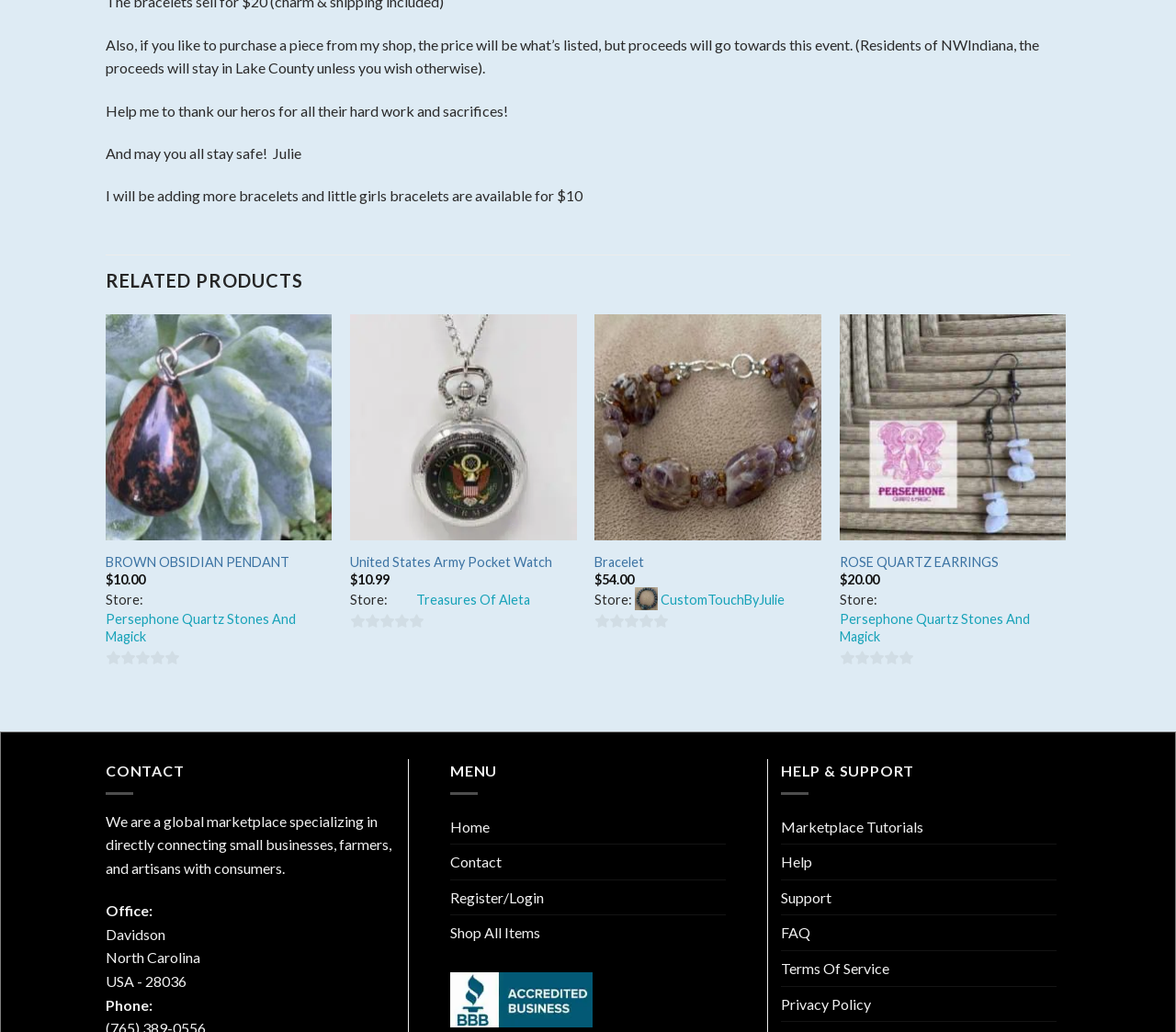Find the bounding box coordinates for the area that must be clicked to perform this action: "Add to cart".

[0.101, 0.493, 0.12, 0.52]